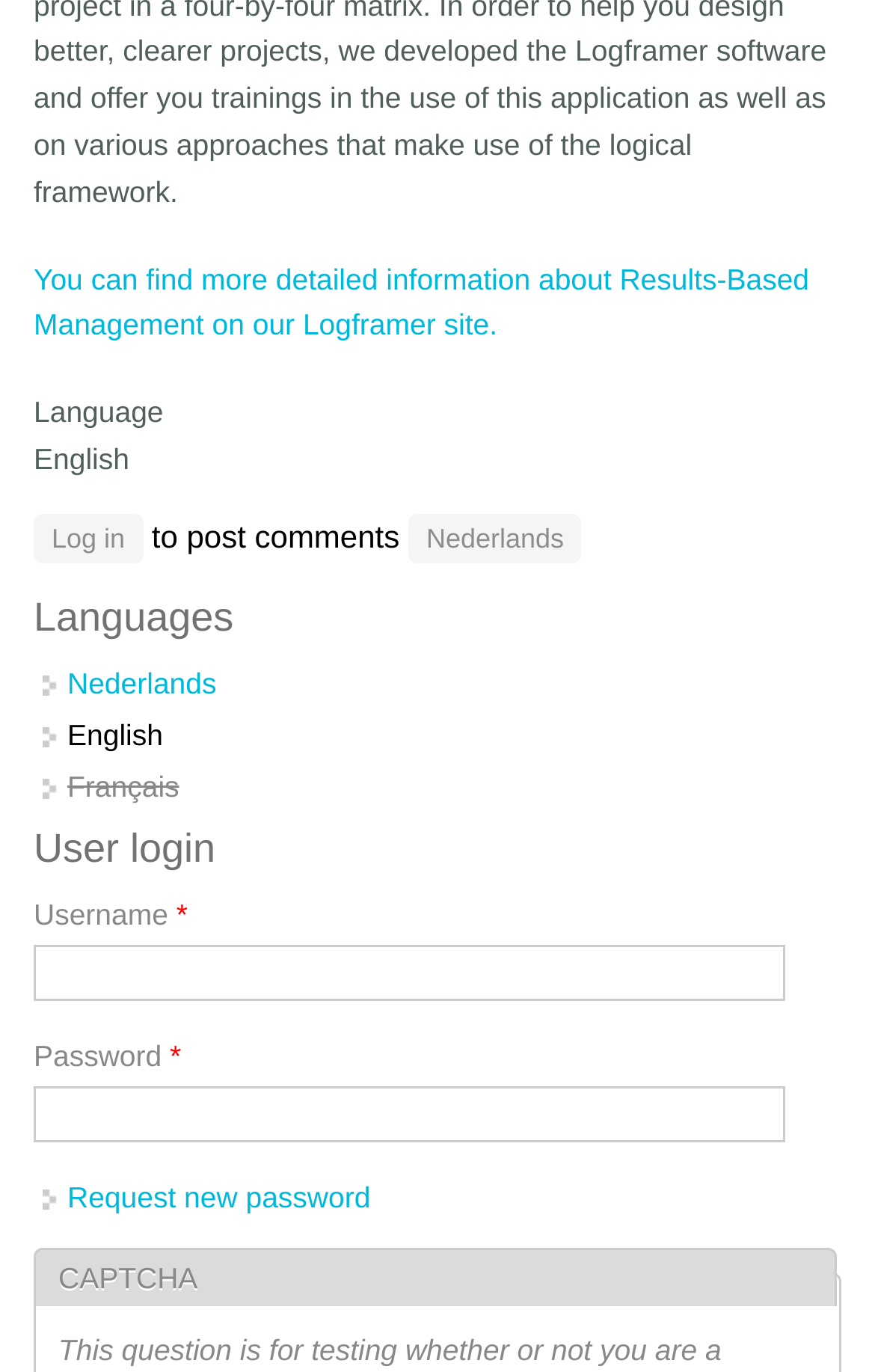What is the language currently selected?
Based on the screenshot, provide a one-word or short-phrase response.

English